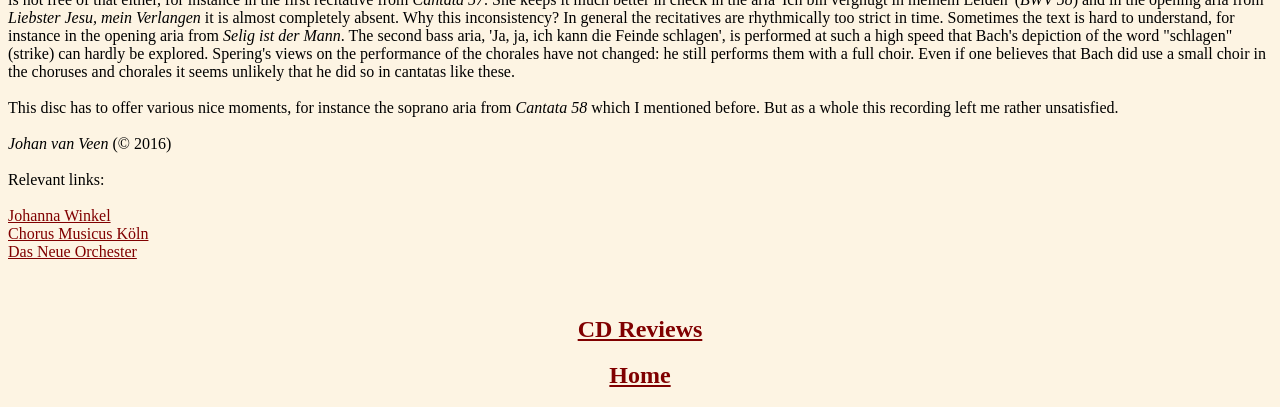From the webpage screenshot, predict the bounding box of the UI element that matches this description: "CD Reviews".

[0.451, 0.776, 0.549, 0.84]